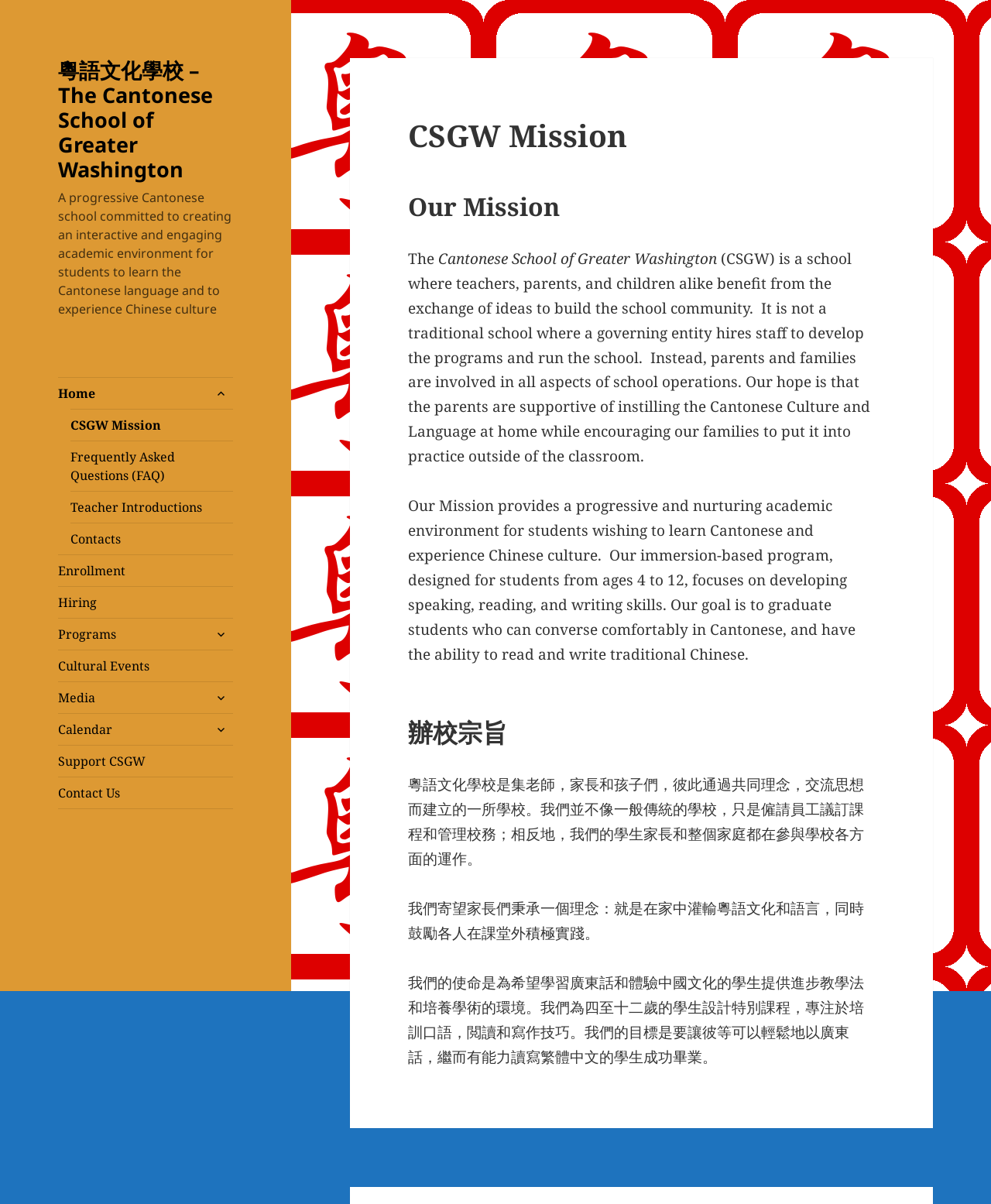Give a detailed overview of the webpage's appearance and contents.

The webpage is about the Cantonese School of Greater Washington, with a focus on its mission and values. At the top, there is a link to the school's name in Chinese characters, followed by a brief description of the school's commitment to creating an interactive and engaging academic environment for students to learn Cantonese and experience Chinese culture.

Below this, there is a navigation menu with links to various pages, including Home, CSGW Mission, Frequently Asked Questions, Teacher Introductions, Contacts, Enrollment, Hiring, Programs, Cultural Events, Media, Calendar, Support CSGW, and Contact Us.

The main content of the page is divided into sections, with headings in both English and Chinese. The first section, "CSGW Mission", describes the school's mission to provide a progressive and nurturing academic environment for students to learn Cantonese and experience Chinese culture. The text explains that the school is not a traditional school, but rather a community-driven institution where parents and families are involved in all aspects of school operations.

The next section, "Our Mission", provides more details about the school's goals and values. It describes the school's immersion-based program, designed for students from ages 4 to 12, which focuses on developing speaking, reading, and writing skills in Cantonese. The text also explains that the school's goal is to graduate students who can converse comfortably in Cantonese and have the ability to read and write traditional Chinese.

The final section, "辦校宗旨", appears to be a translation of the previous section into Chinese. It provides the same information about the school's mission and values, but in Chinese characters.